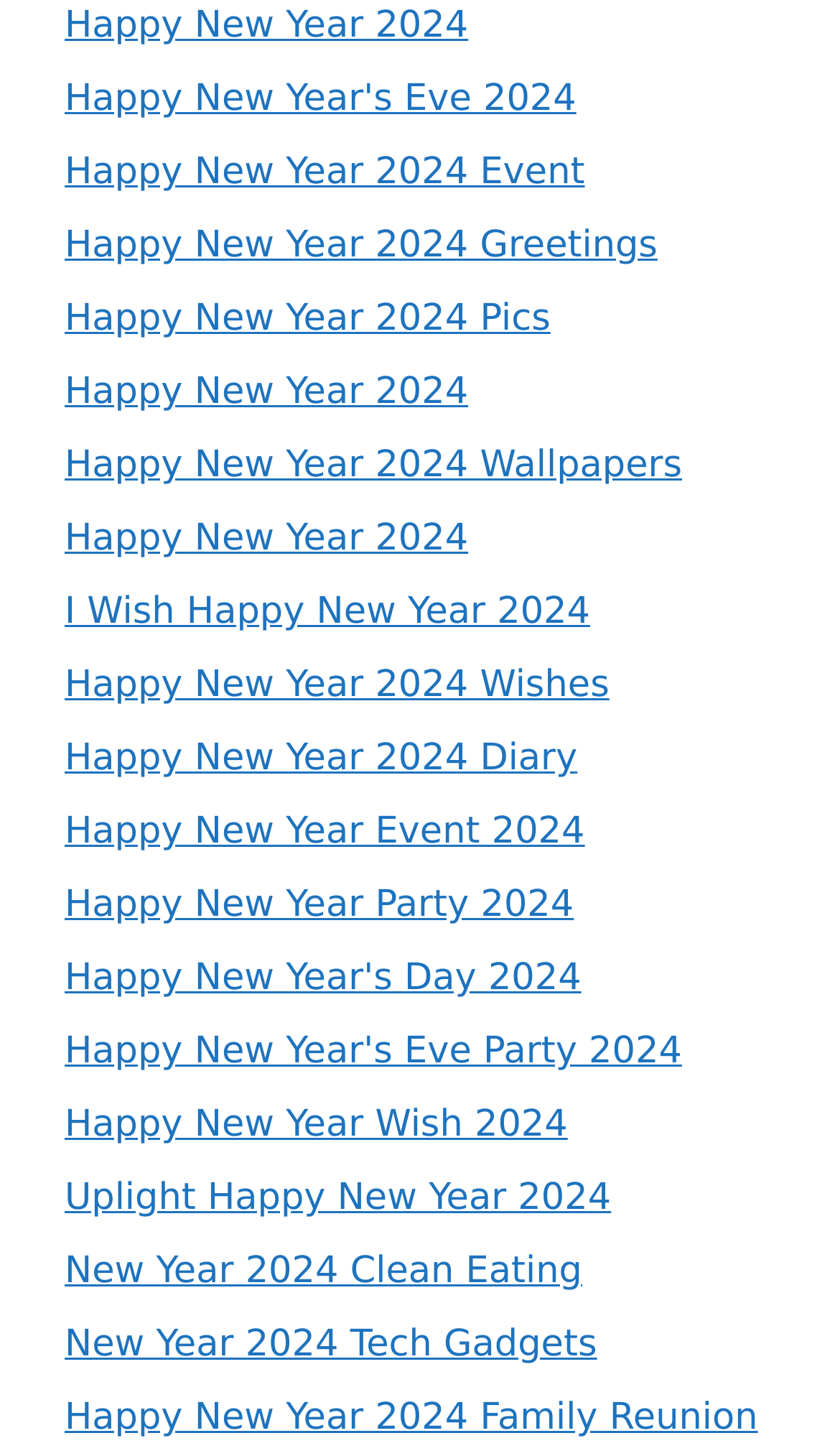Please indicate the bounding box coordinates of the element's region to be clicked to achieve the instruction: "View Happy New Year 2024 event details". Provide the coordinates as four float numbers between 0 and 1, i.e., [left, top, right, bottom].

[0.077, 0.104, 0.696, 0.134]